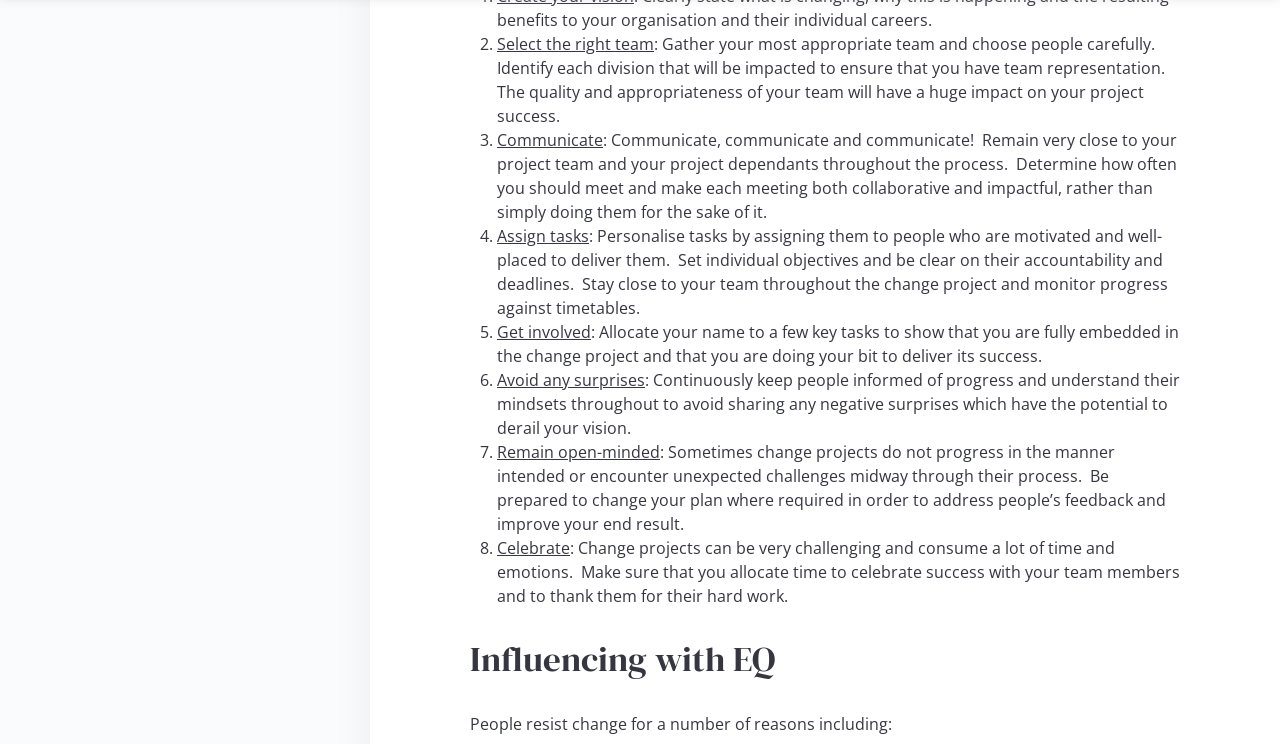What is the main theme of the list?
Please provide a single word or phrase as the answer based on the screenshot.

Change project management